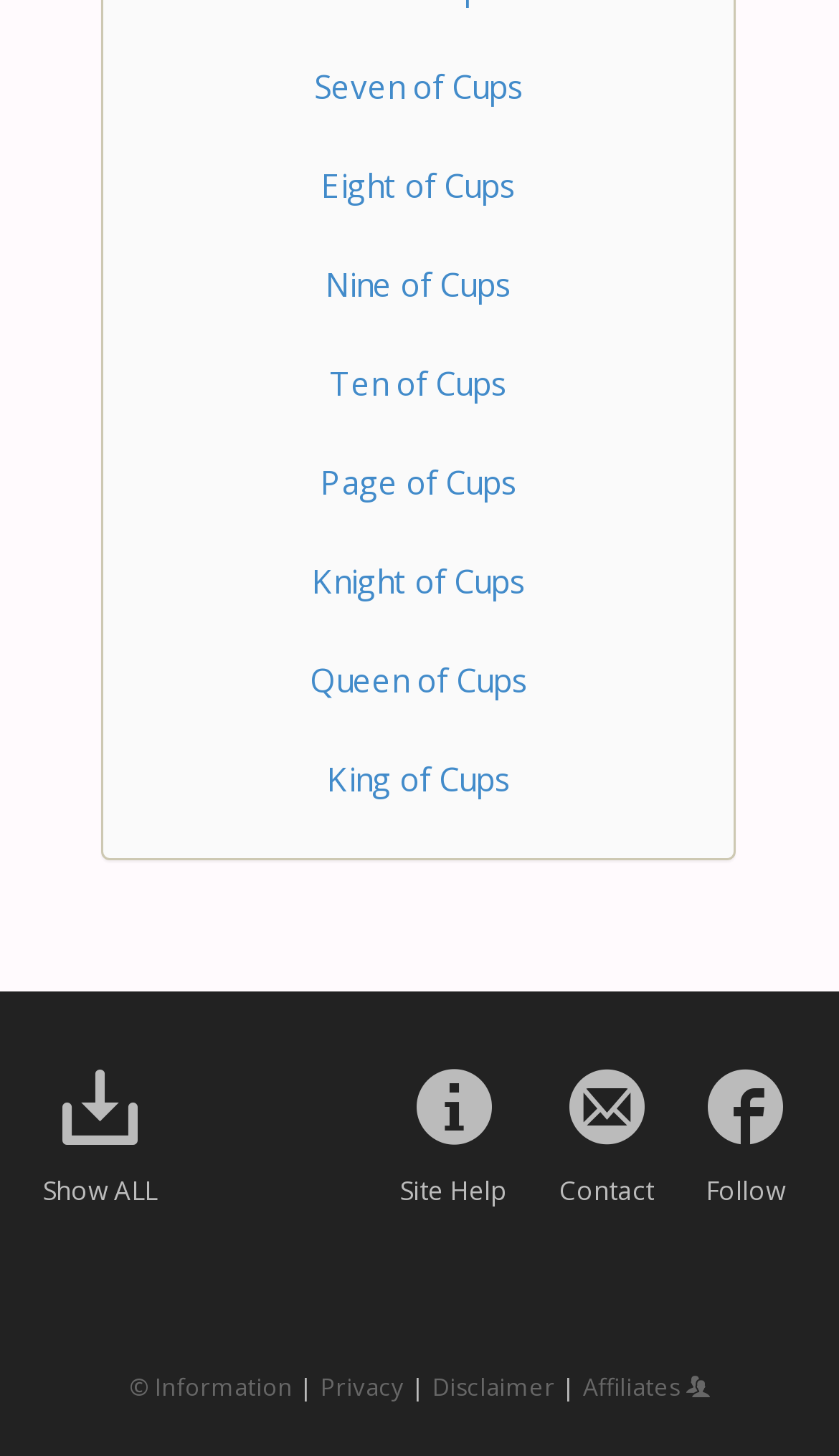How many links are there in the main section?
Look at the image and respond to the question as thoroughly as possible.

I counted the number of links in the main section, which starts from 'Seven of Cups' and ends at 'King of Cups', and found 8 of them.